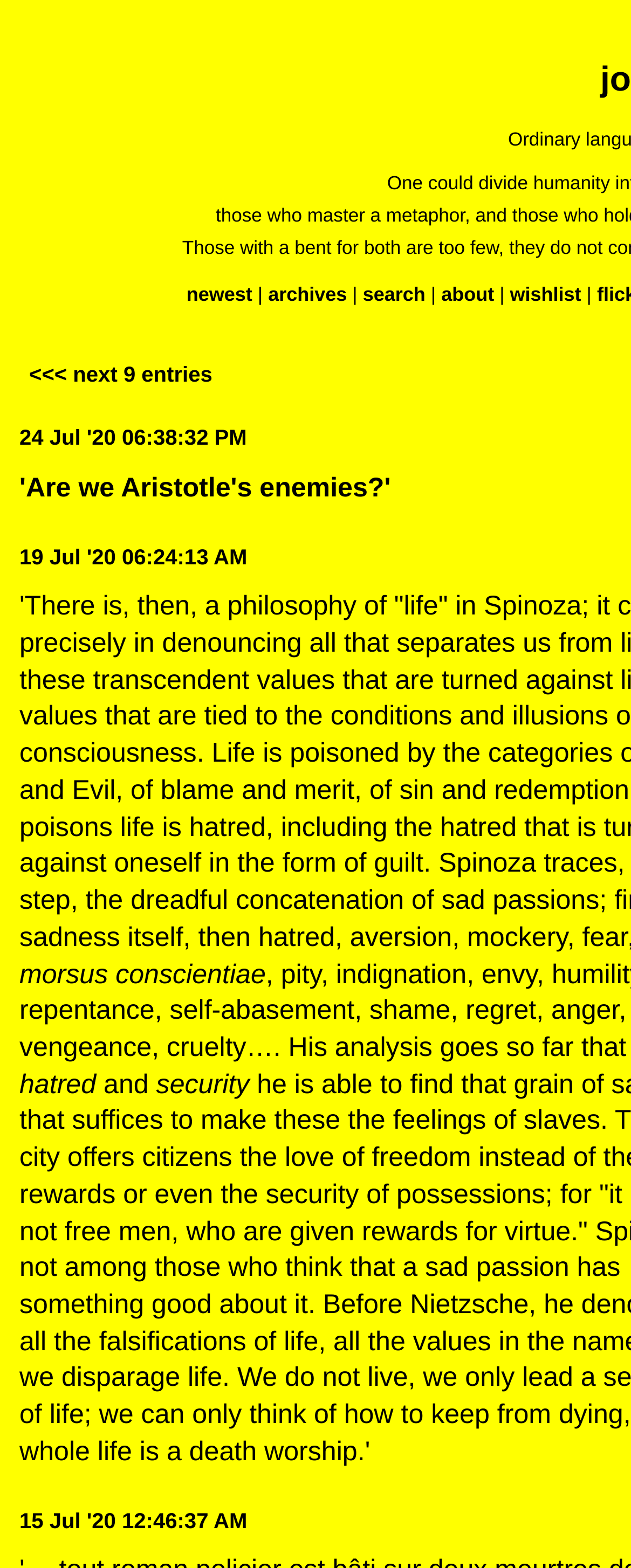Please specify the bounding box coordinates of the clickable region to carry out the following instruction: "view next 9 entries". The coordinates should be four float numbers between 0 and 1, in the format [left, top, right, bottom].

[0.046, 0.231, 0.337, 0.246]